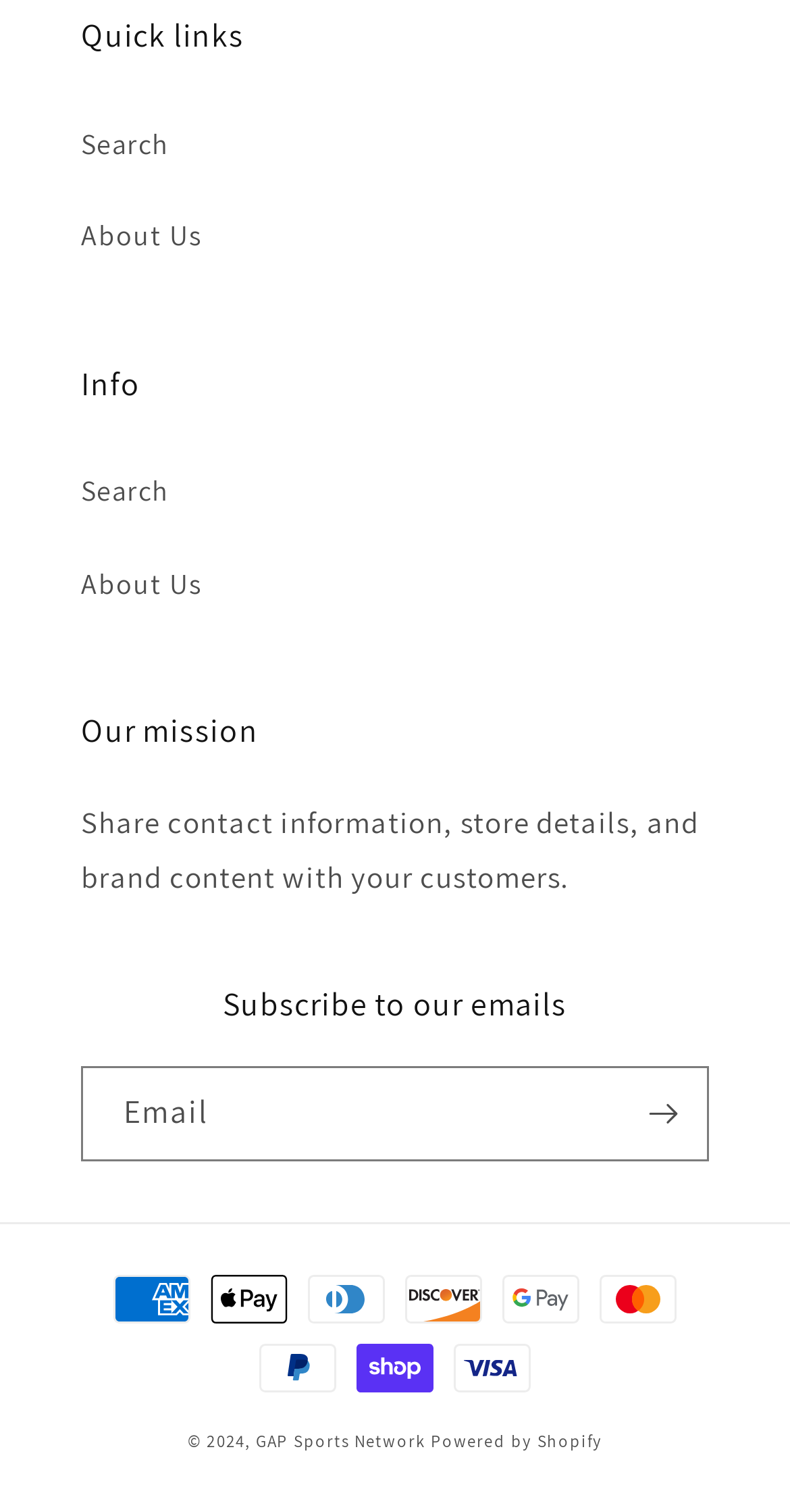Locate and provide the bounding box coordinates for the HTML element that matches this description: "About Us".

[0.103, 0.356, 0.897, 0.417]